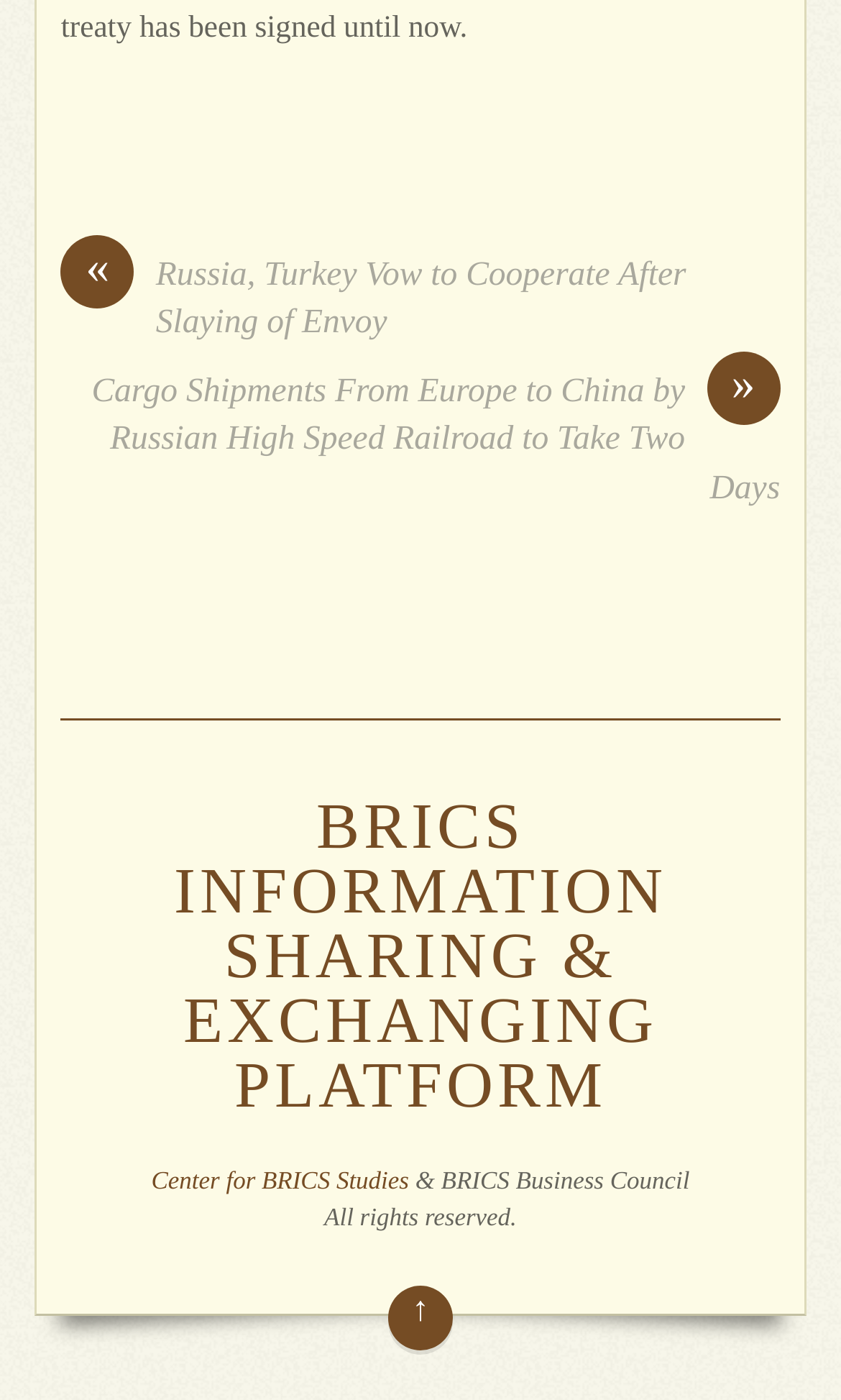What is the purpose of the BRICS platform?
Answer with a single word or phrase, using the screenshot for reference.

Information sharing